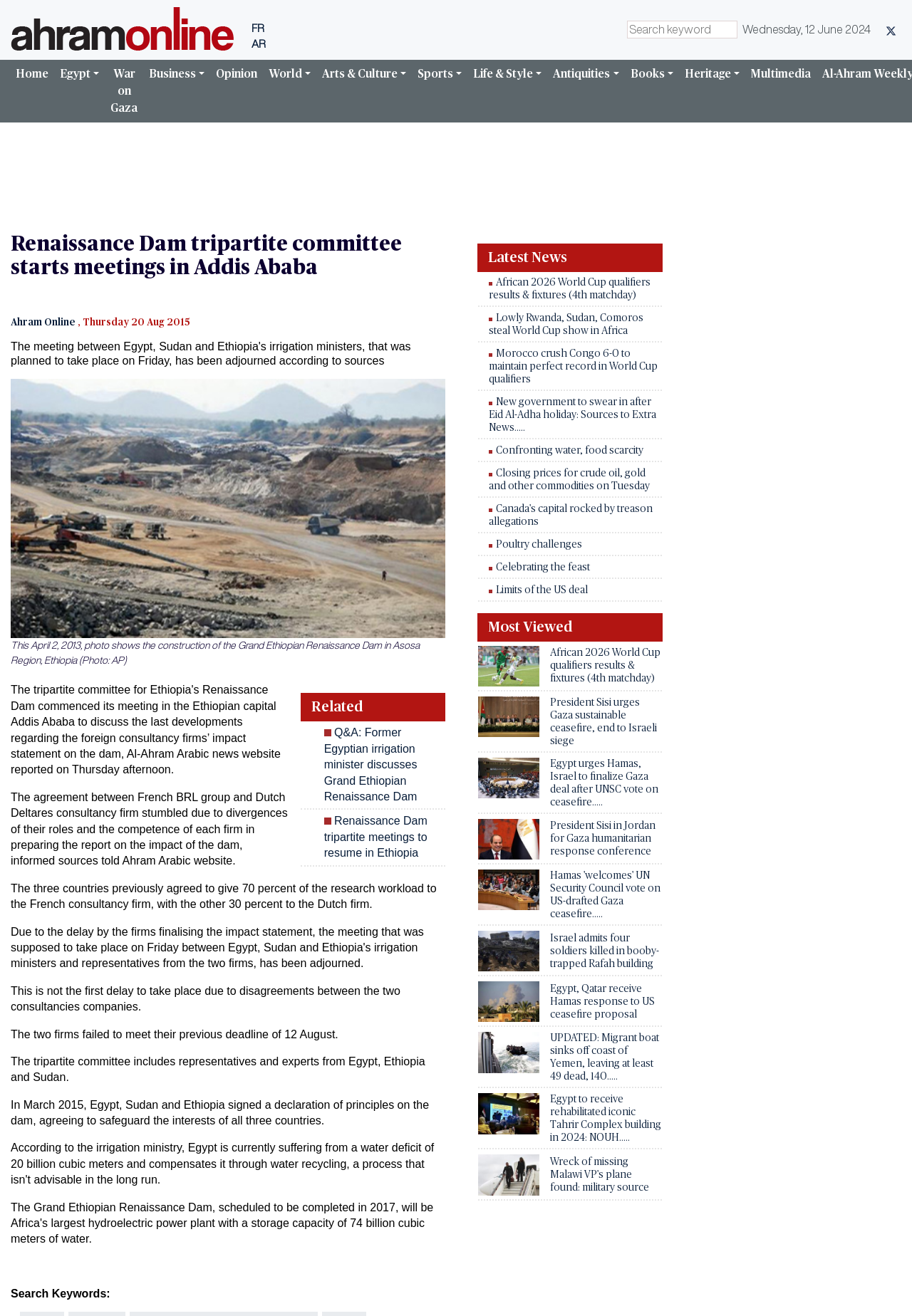Based on the visual content of the image, answer the question thoroughly: How many images are on the webpage?

I counted the image elements on the webpage, which are the image with the text 'GERD' and the image at the top of the webpage with no text description.